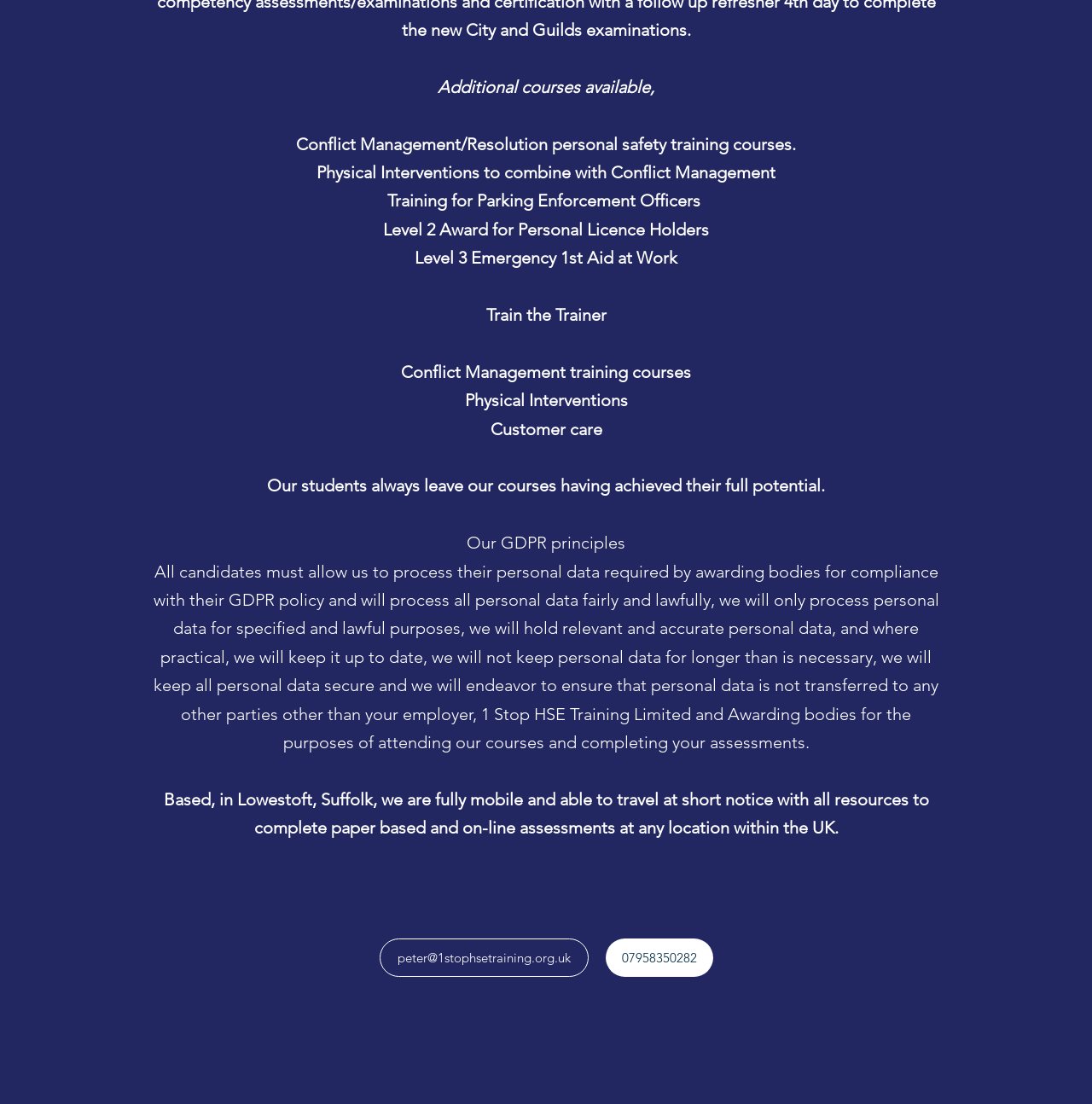Based on the image, provide a detailed response to the question:
What is the company's policy on personal data?

The webpage states that the company follows GDPR principles, ensuring that personal data is processed fairly and lawfully, kept secure, and not transferred to other parties without consent.